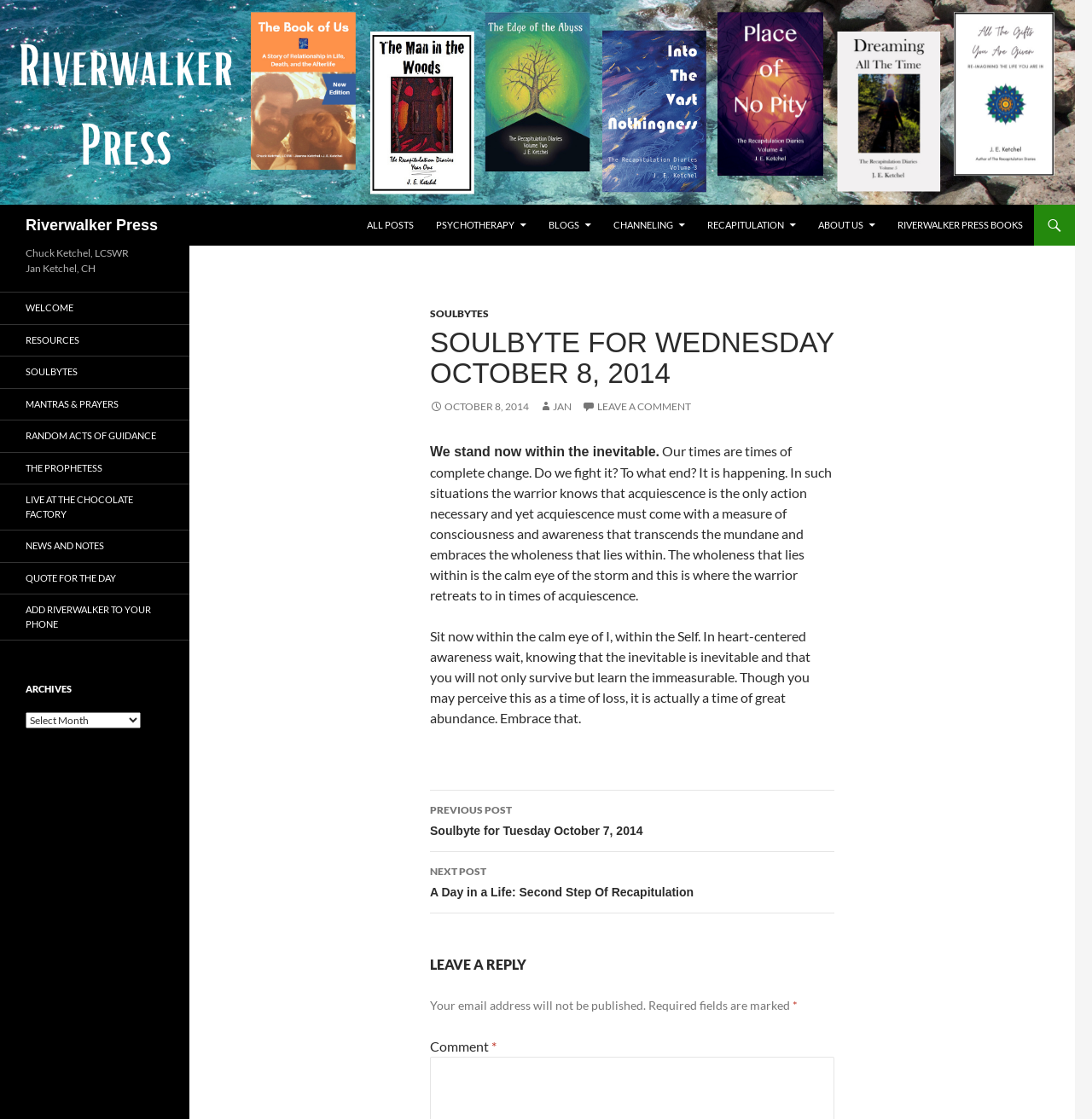Determine the bounding box coordinates of the clickable region to follow the instruction: "Leave a comment".

[0.533, 0.357, 0.633, 0.369]